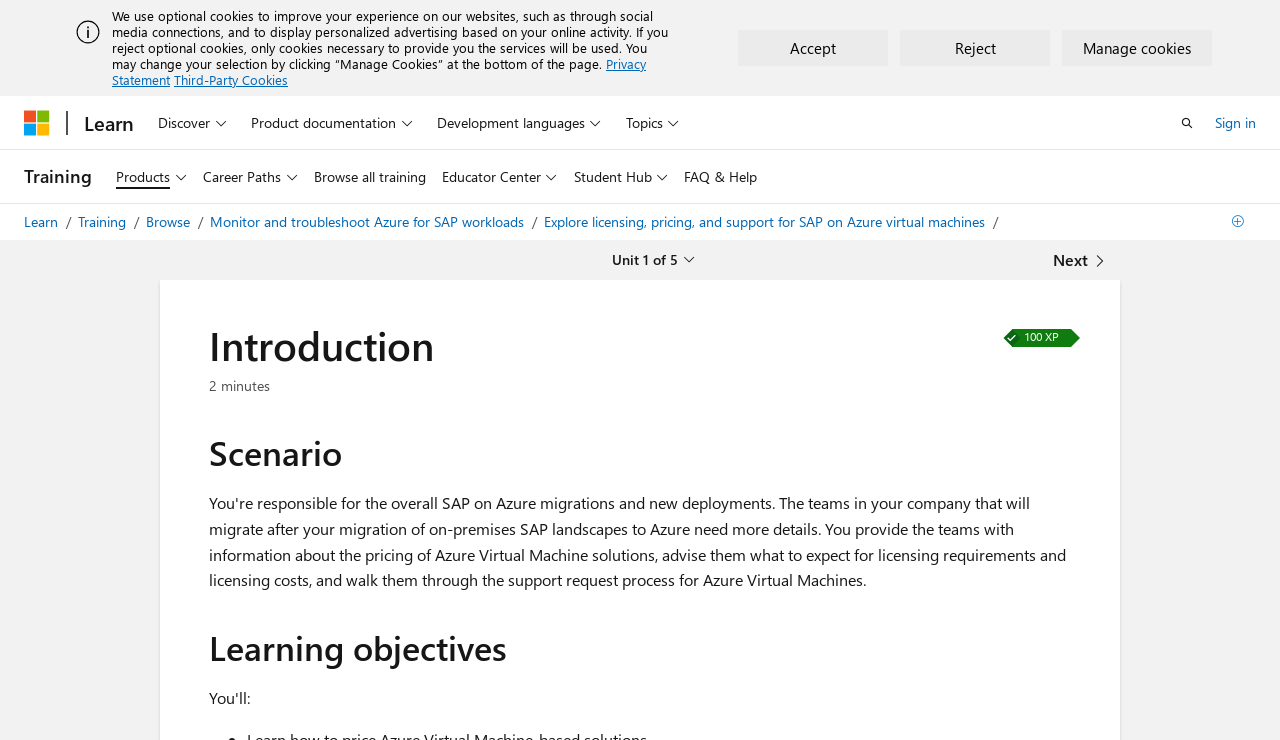Give the bounding box coordinates for this UI element: "Unit 1 of 5". The coordinates should be four float numbers between 0 and 1, arranged as [left, top, right, bottom].

[0.472, 0.33, 0.549, 0.372]